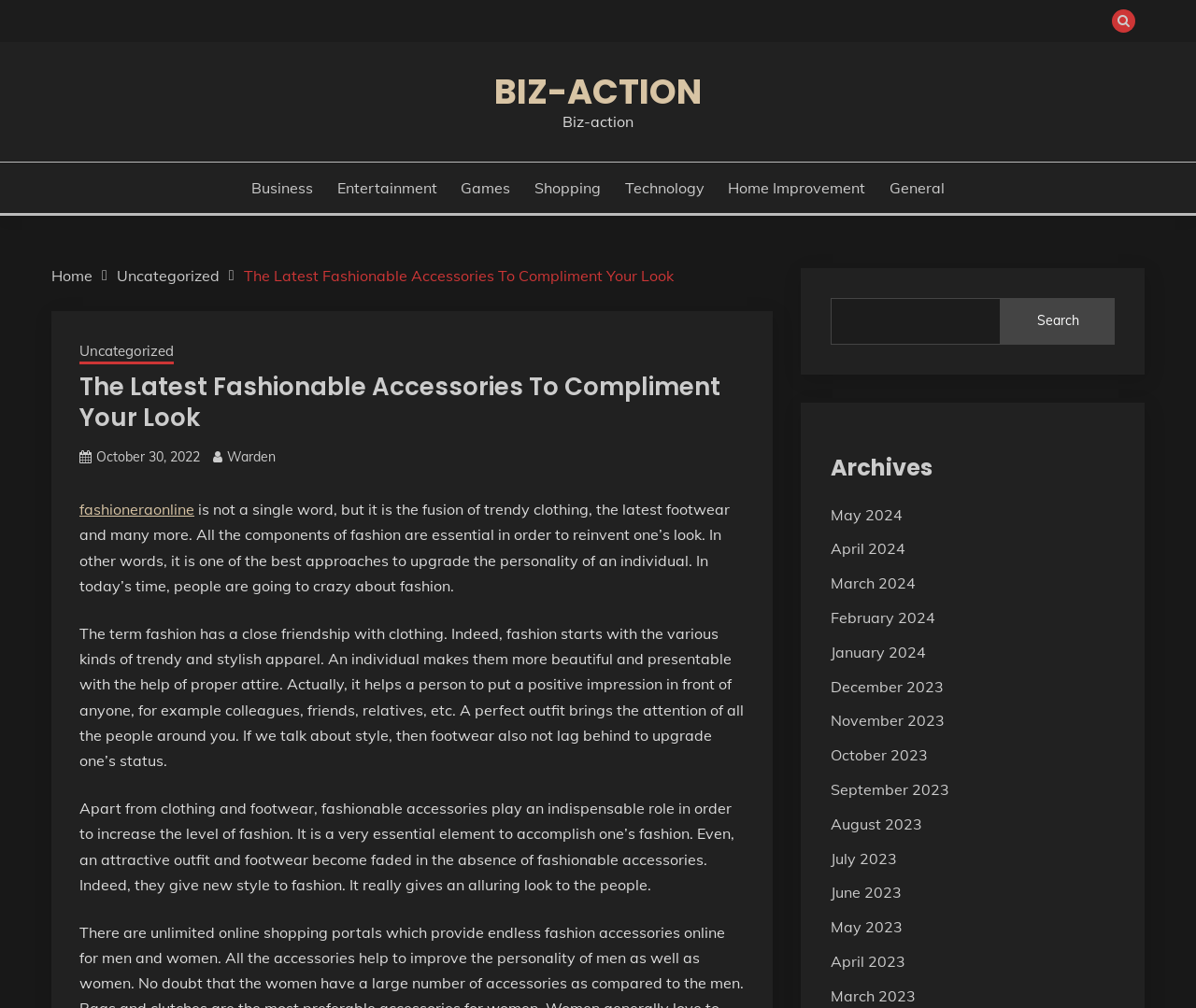Write an exhaustive caption that covers the webpage's main aspects.

The webpage is about fashion, specifically discussing the importance of fashionable accessories in complementing one's look. At the top right corner, there is a button with a search icon. Below it, there is a navigation menu with links to different categories, including Business, Entertainment, Games, Shopping, Technology, Home Improvement, and General.

On the left side, there is a breadcrumbs navigation section, which shows the current page's hierarchy. Below it, there is a heading that reads "The Latest Fashionable Accessories To Compliment Your Look". Next to it, there is a link to the current date, October 30, 2022, and the author's name, Warden.

The main content of the page is divided into three paragraphs. The first paragraph explains that fashion is not just about a single word, but it's a fusion of trendy clothing, footwear, and accessories. It emphasizes the importance of fashion in upgrading one's personality. The second paragraph discusses how clothing and footwear are essential in making a positive impression, and how fashionable accessories play a crucial role in completing one's fashion.

The third paragraph highlights the significance of fashionable accessories in increasing one's fashion level. It explains that even a perfect outfit and footwear can become dull without fashionable accessories, which give a new style to fashion and make a person look attractive.

On the right side, there is a search box with a search button. Below it, there is a heading that reads "Archives", followed by a list of links to monthly archives from May 2024 to March 2023.